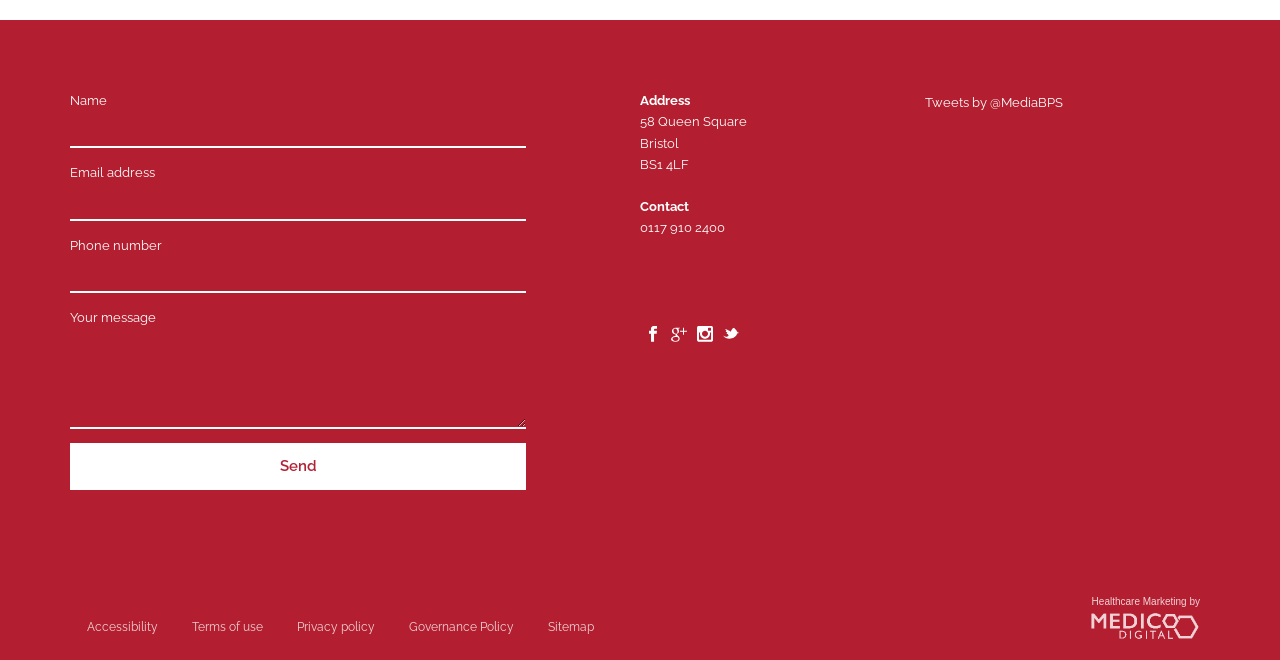Give a succinct answer to this question in a single word or phrase: 
What is the company's address?

58 Queen Square, Bristol, BS1 4LF